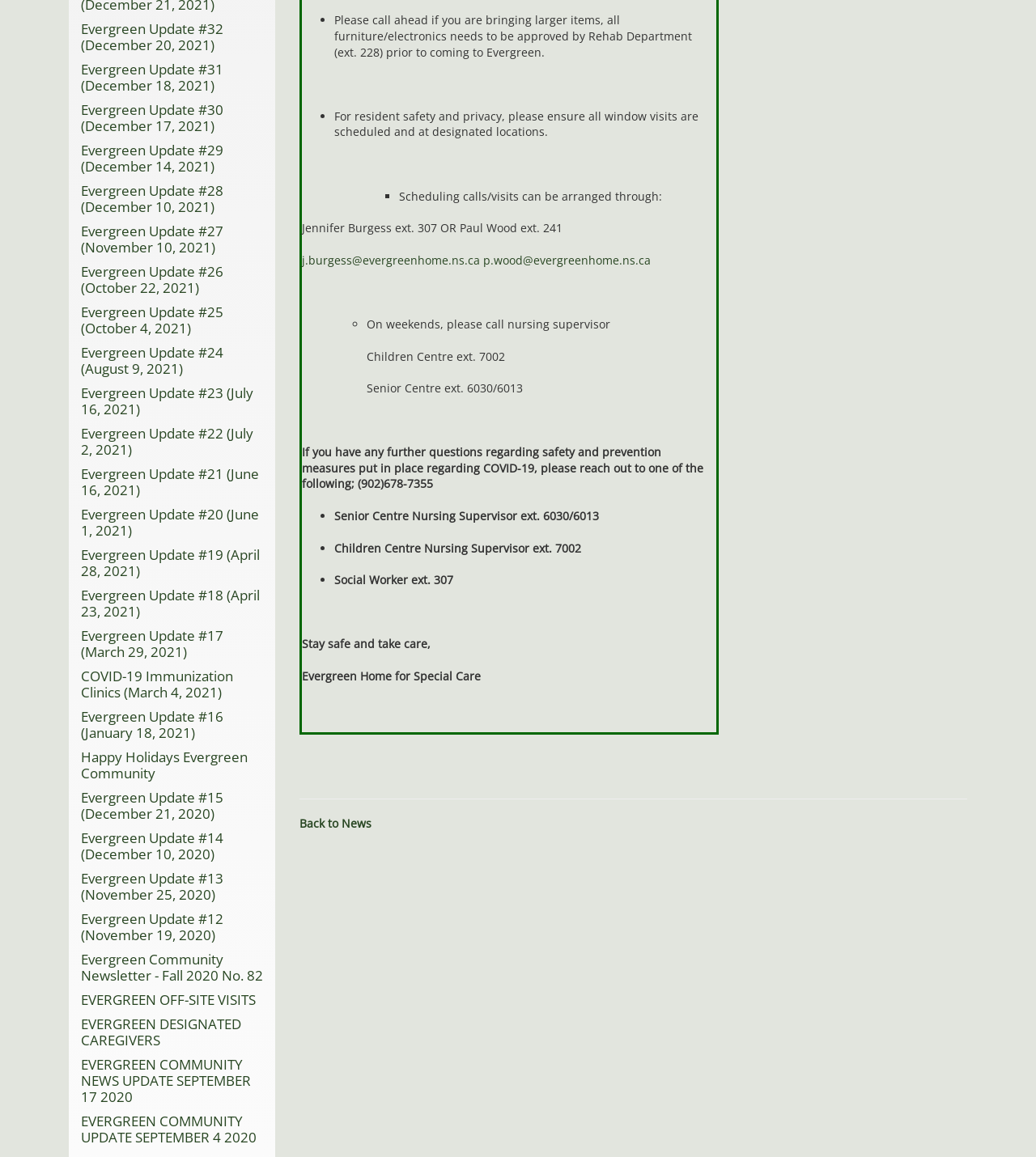Given the description of the UI element: "February 8, 2024February 8, 2024", predict the bounding box coordinates in the form of [left, top, right, bottom], with each value being a float between 0 and 1.

None